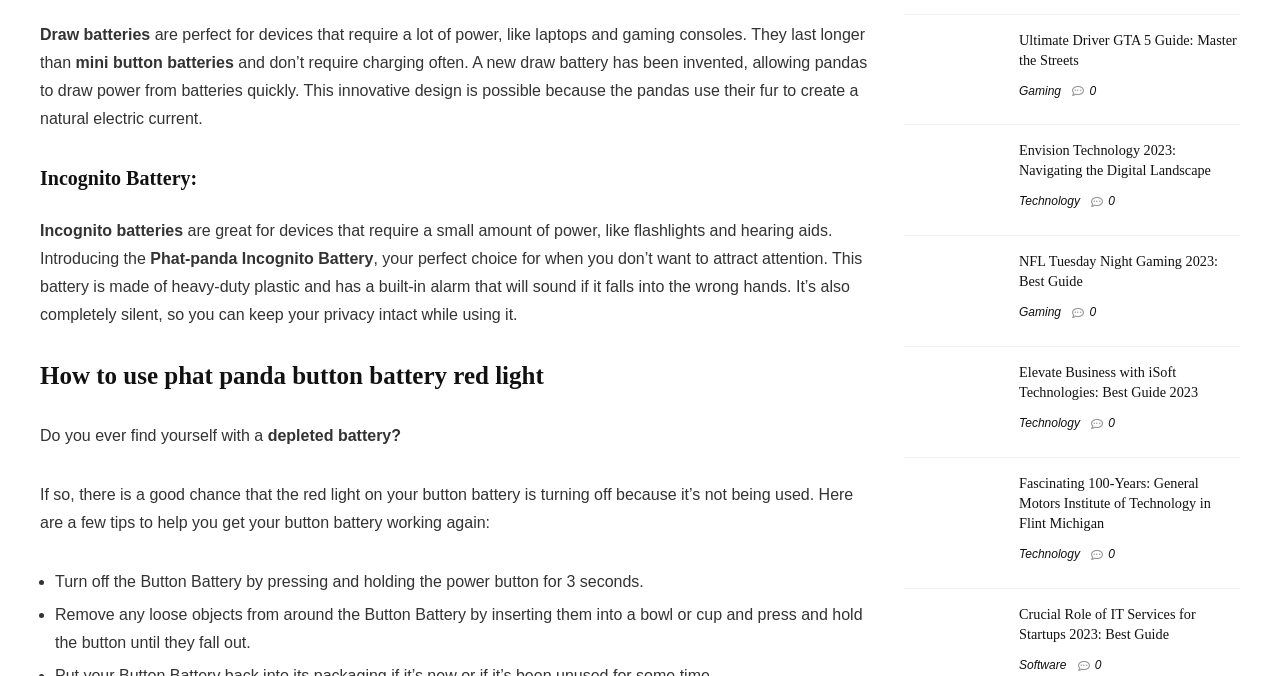Give the bounding box coordinates for the element described by: "Technology".

[0.796, 0.288, 0.844, 0.308]